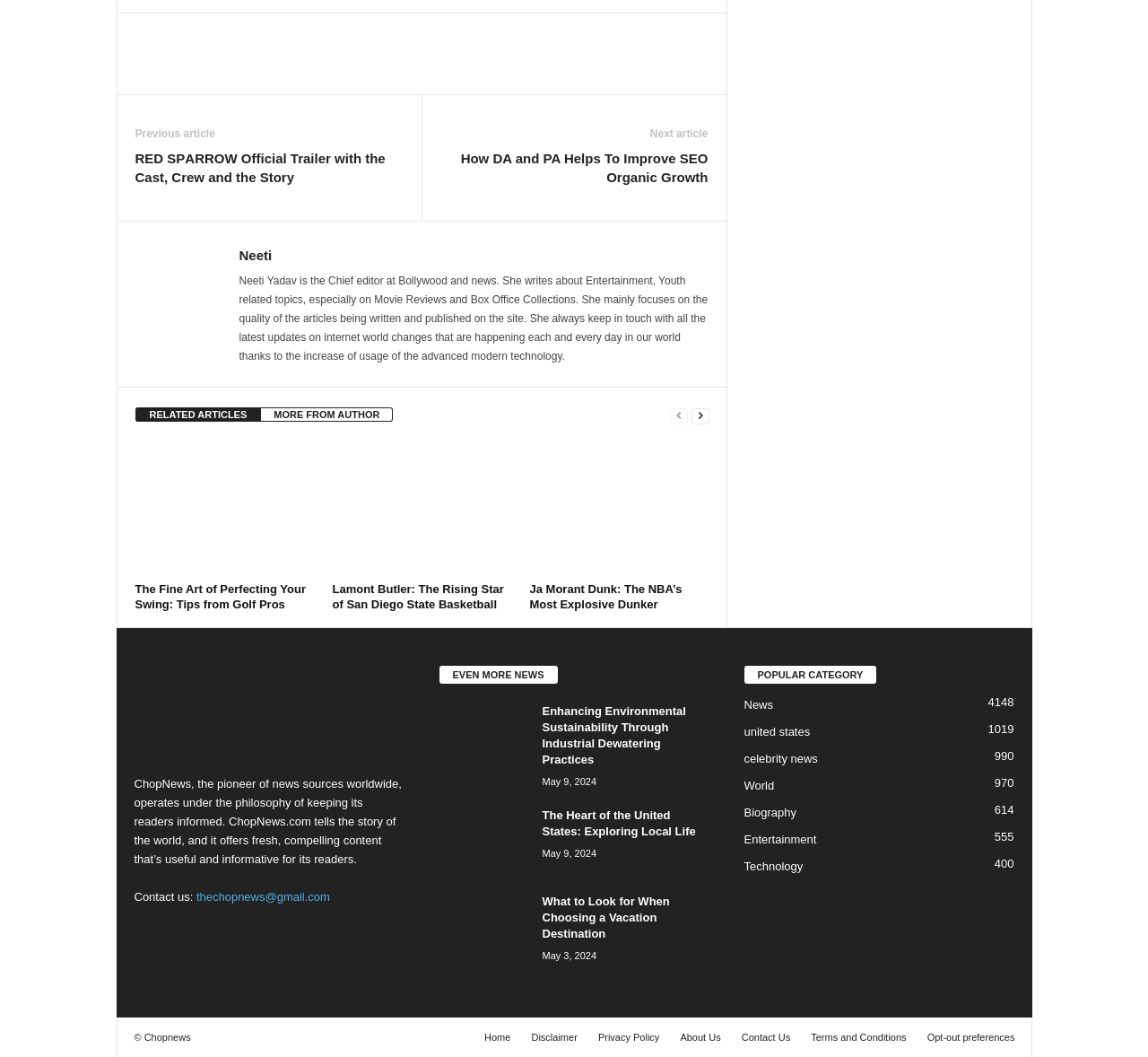Given the description Terms and Conditions, predict the bounding box coordinates of the UI element. Ensure the coordinates are in the format (top-left x, top-left y, bottom-right x, bottom-right y) and all values are between 0 and 1.

[0.699, 0.976, 0.797, 0.987]